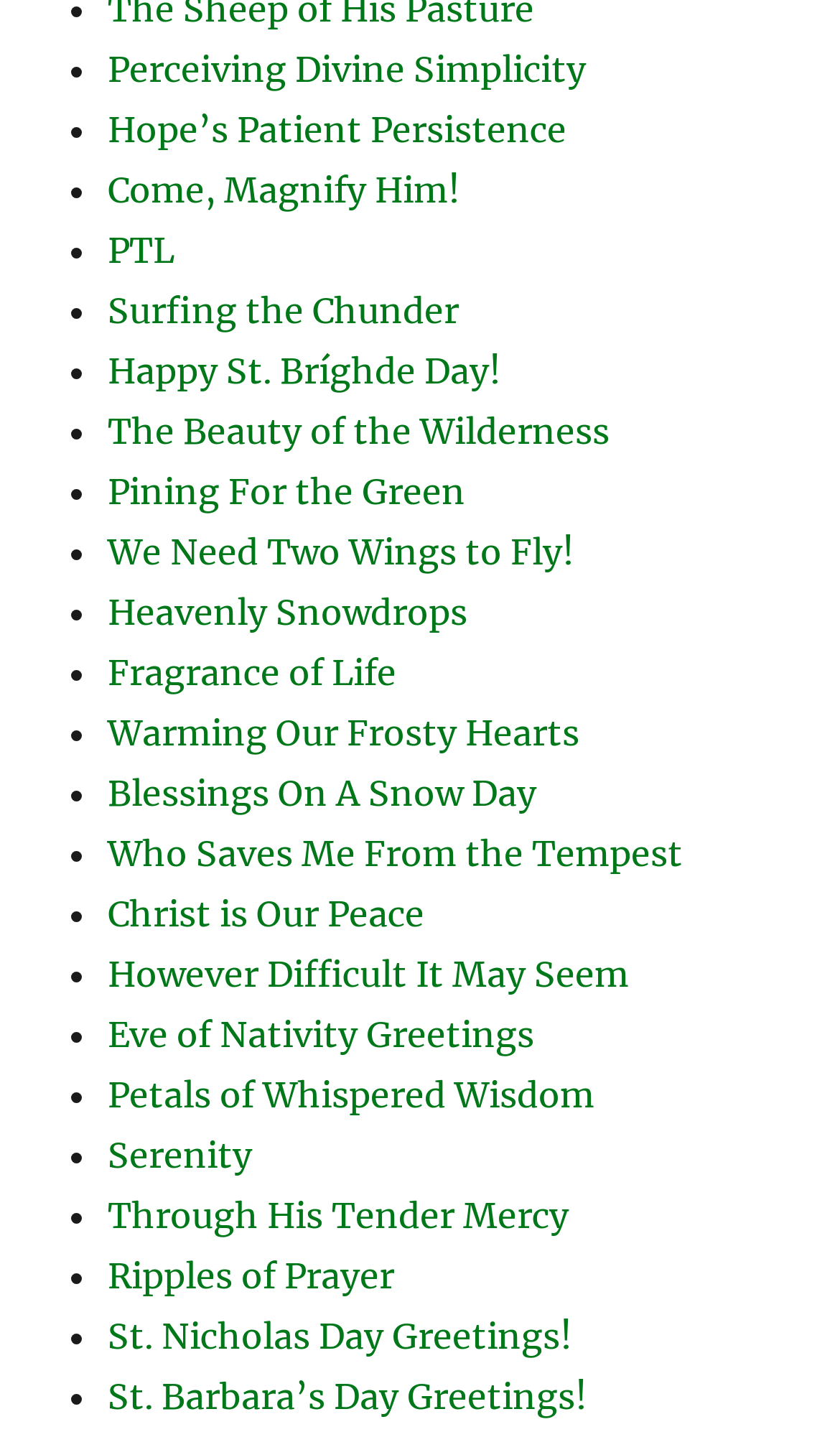Locate the bounding box coordinates of the element I should click to achieve the following instruction: "Check out 'Surfing the Chunder'".

[0.128, 0.201, 0.546, 0.231]